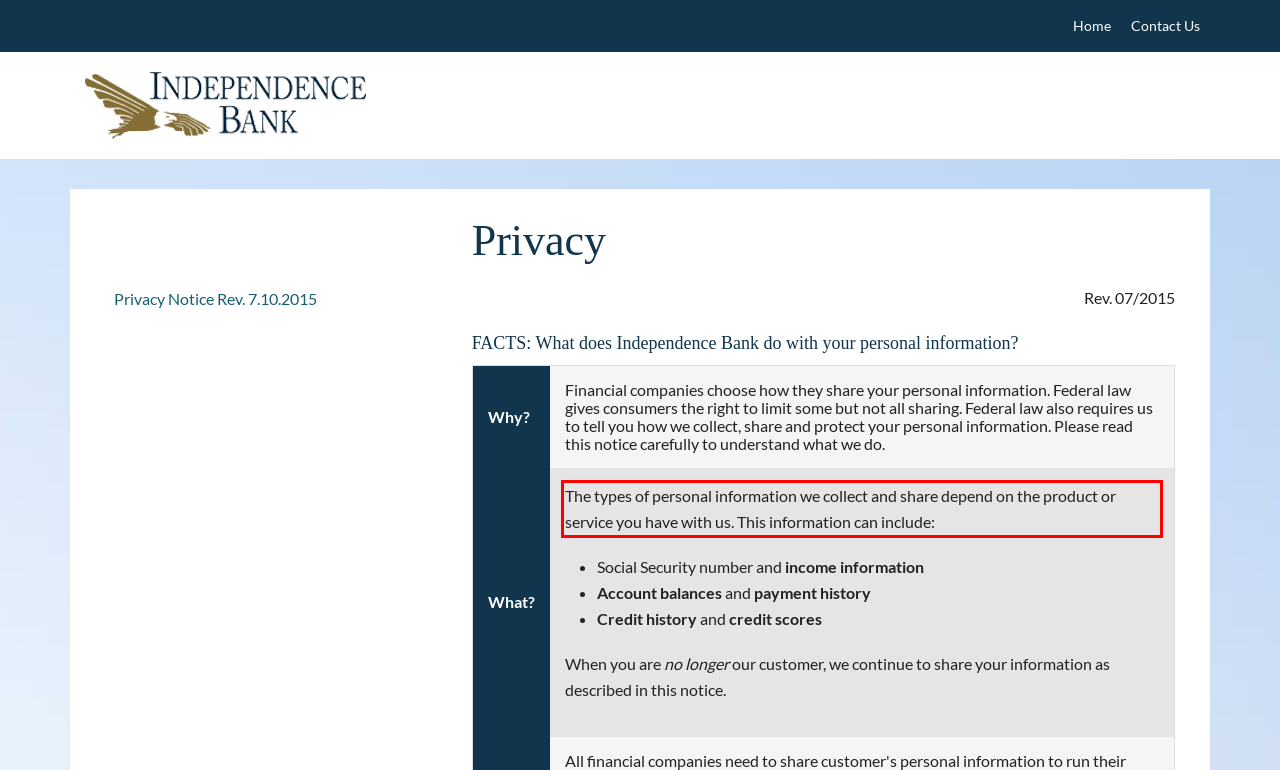Identify the text inside the red bounding box on the provided webpage screenshot by performing OCR.

The types of personal information we collect and share depend on the product or service you have with us. This information can include: